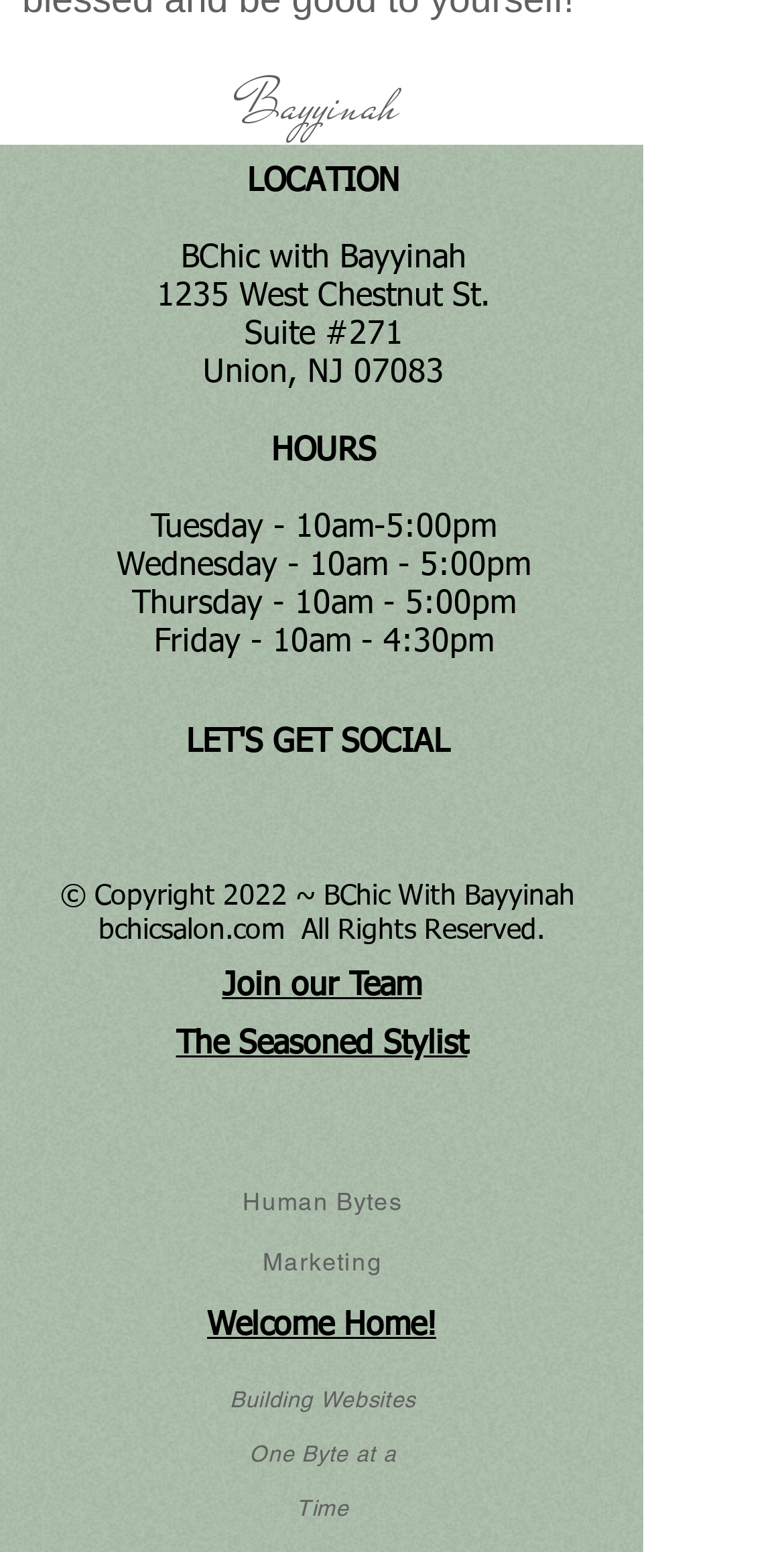Find the UI element described as: "Join our Team" and predict its bounding box coordinates. Ensure the coordinates are four float numbers between 0 and 1, [left, top, right, bottom].

[0.283, 0.624, 0.537, 0.646]